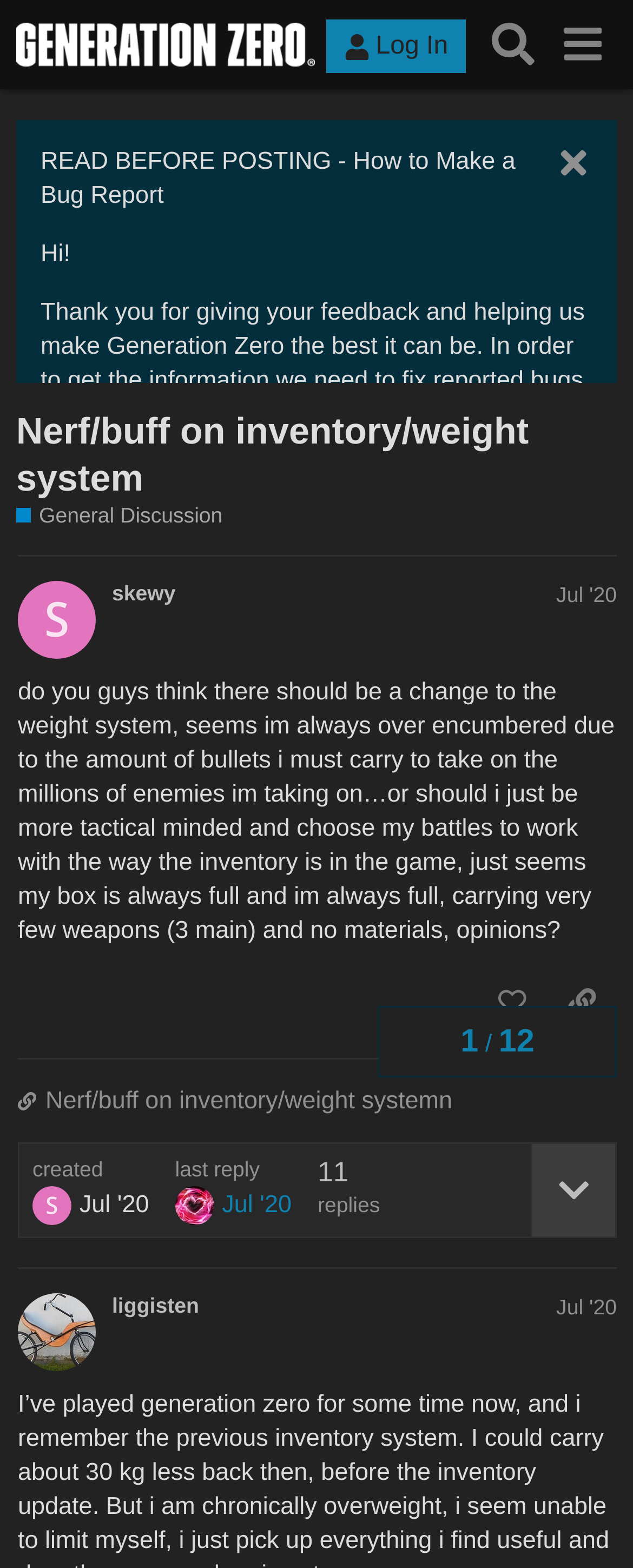Find the bounding box coordinates of the element's region that should be clicked in order to follow the given instruction: "Log in to the forum". The coordinates should consist of four float numbers between 0 and 1, i.e., [left, top, right, bottom].

[0.516, 0.013, 0.736, 0.047]